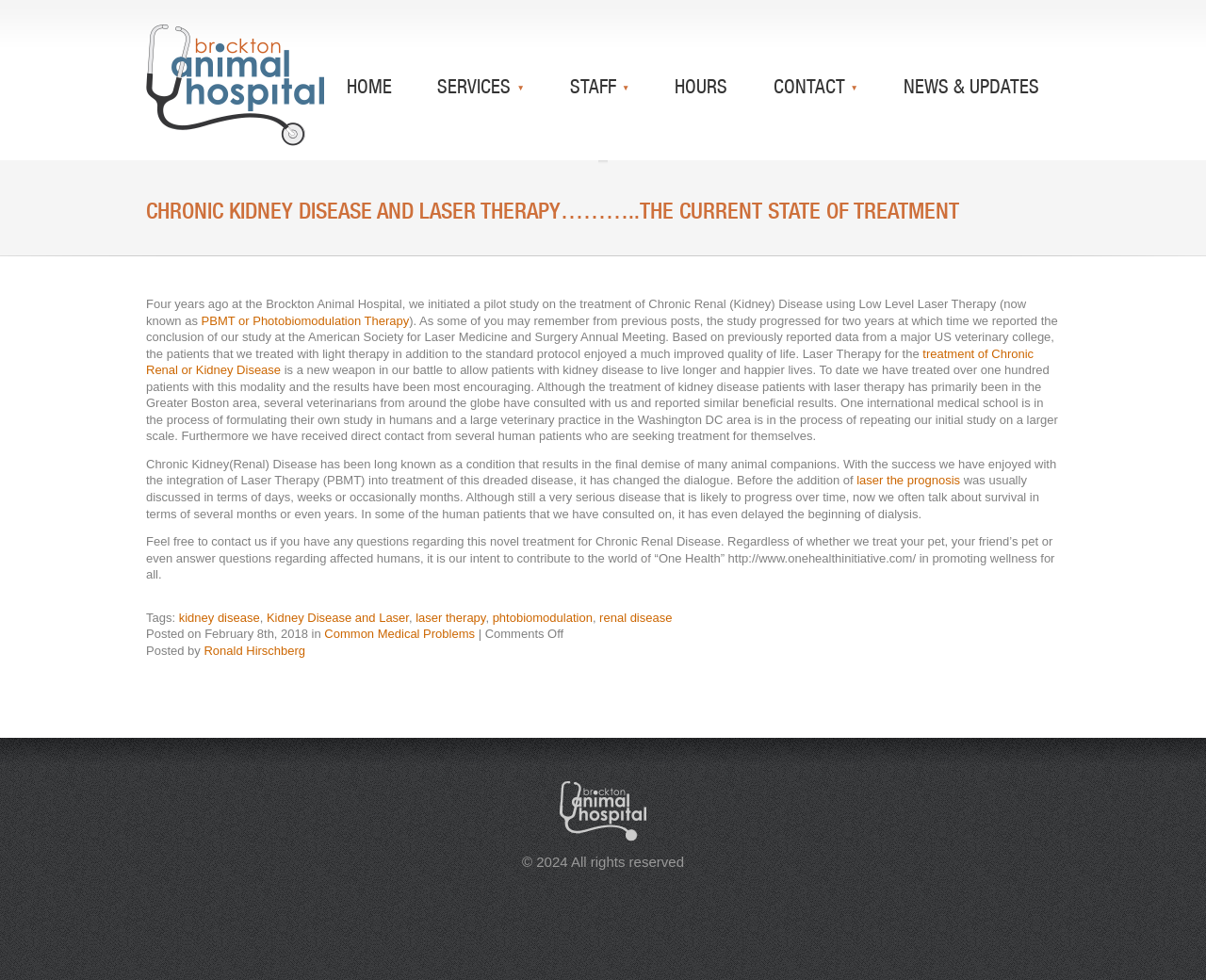Using the given element description, provide the bounding box coordinates (top-left x, top-left y, bottom-right x, bottom-right y) for the corresponding UI element in the screenshot: Instagram

None